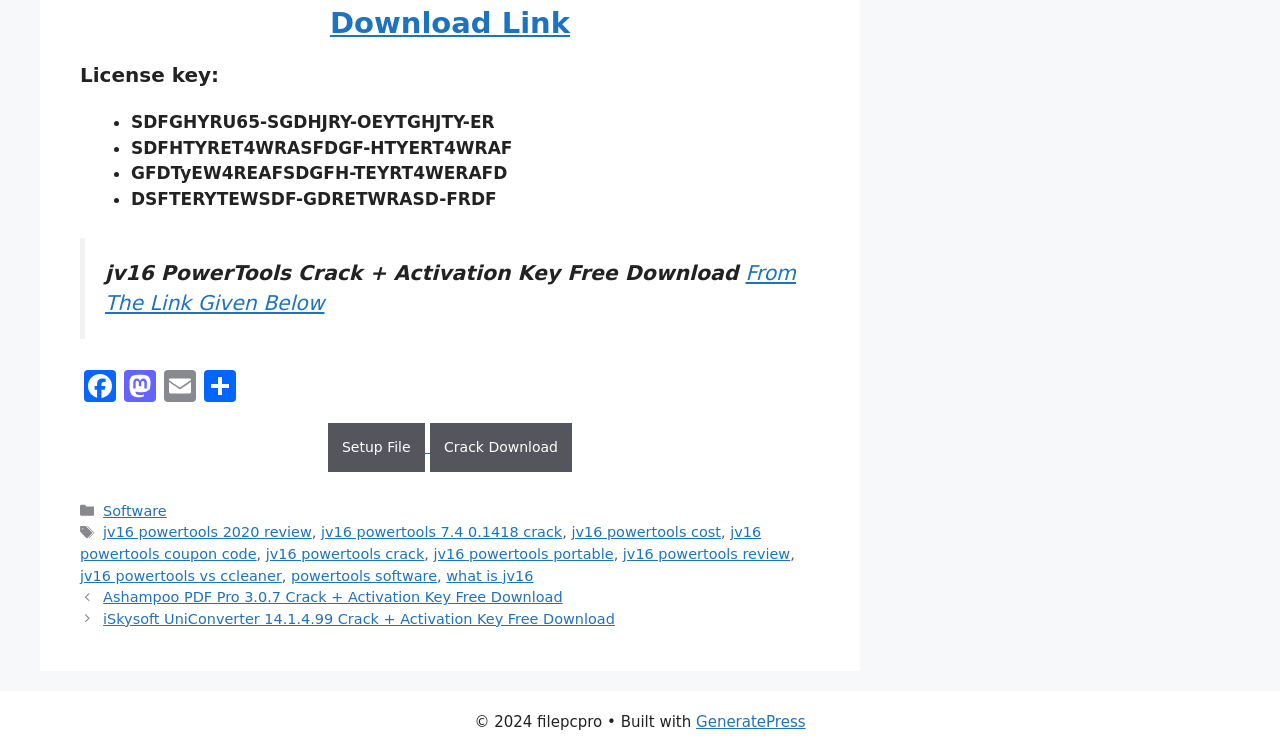Can you find the bounding box coordinates of the area I should click to execute the following instruction: "Click on the 'Setup File Crack Download'"?

[0.256, 0.579, 0.447, 0.605]